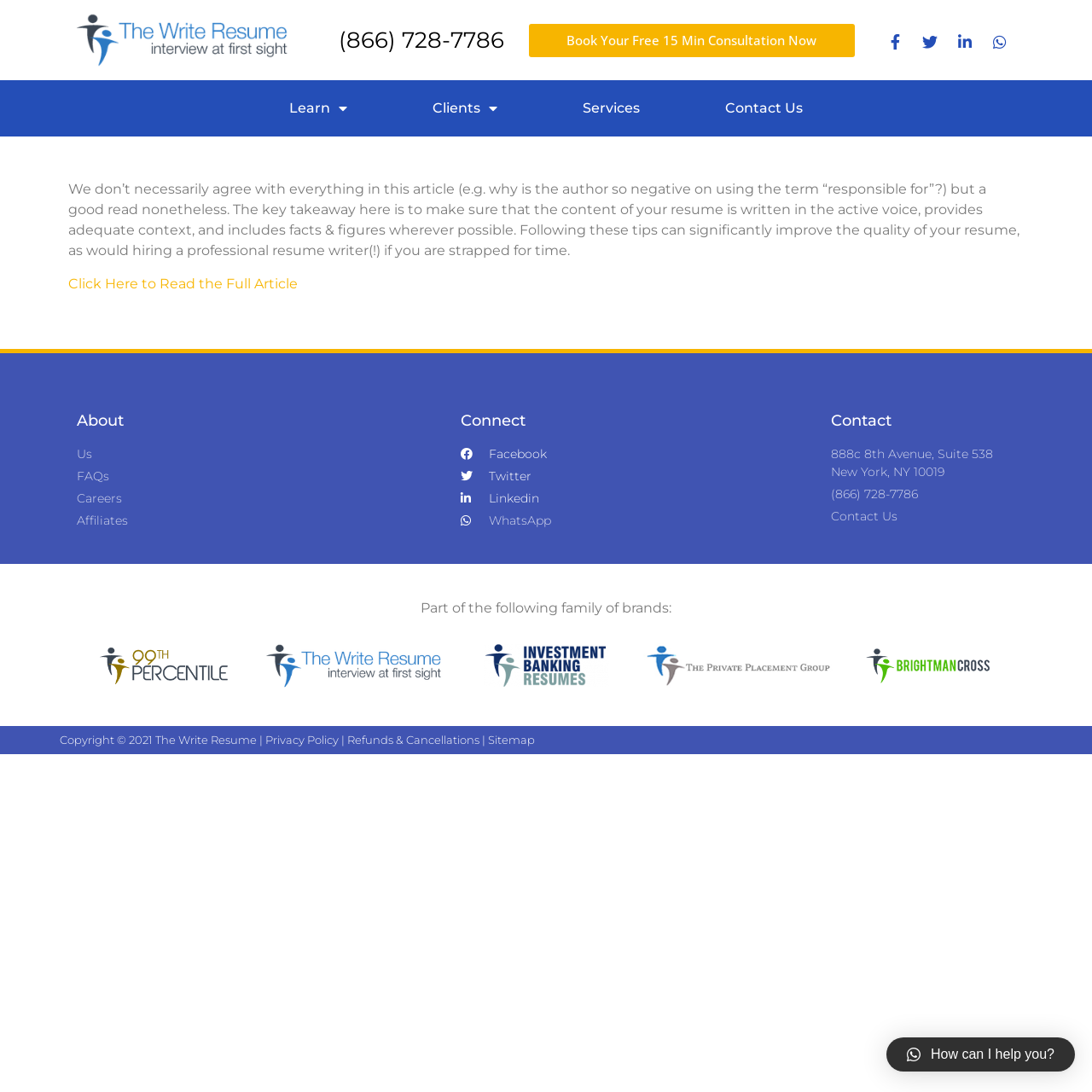What is the recommended way to write the content of a resume?
Give a single word or phrase as your answer by examining the image.

In active voice, with context and facts & figures